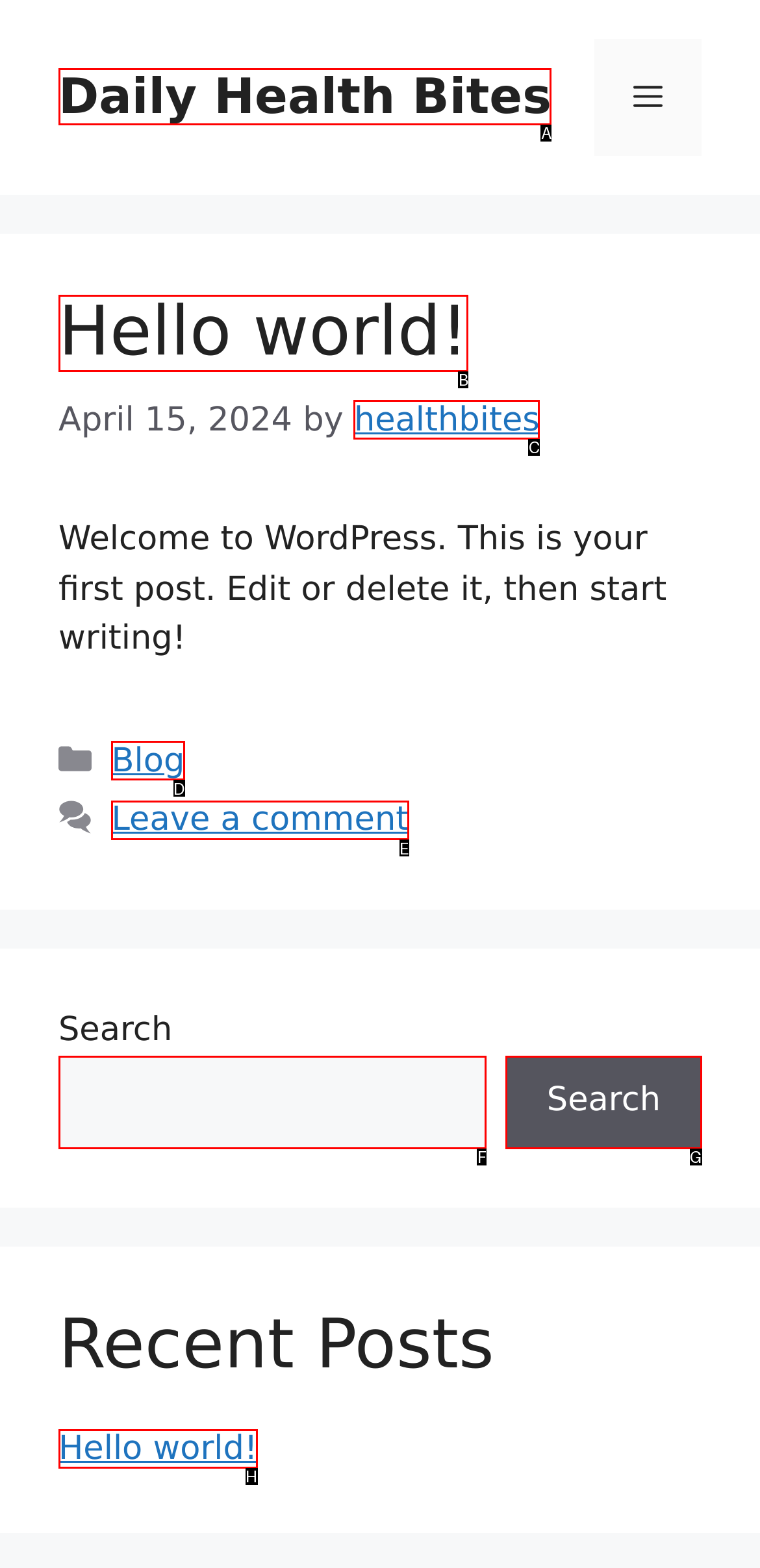Identify the correct choice to execute this task: Read the 'Hello world!' post
Respond with the letter corresponding to the right option from the available choices.

B